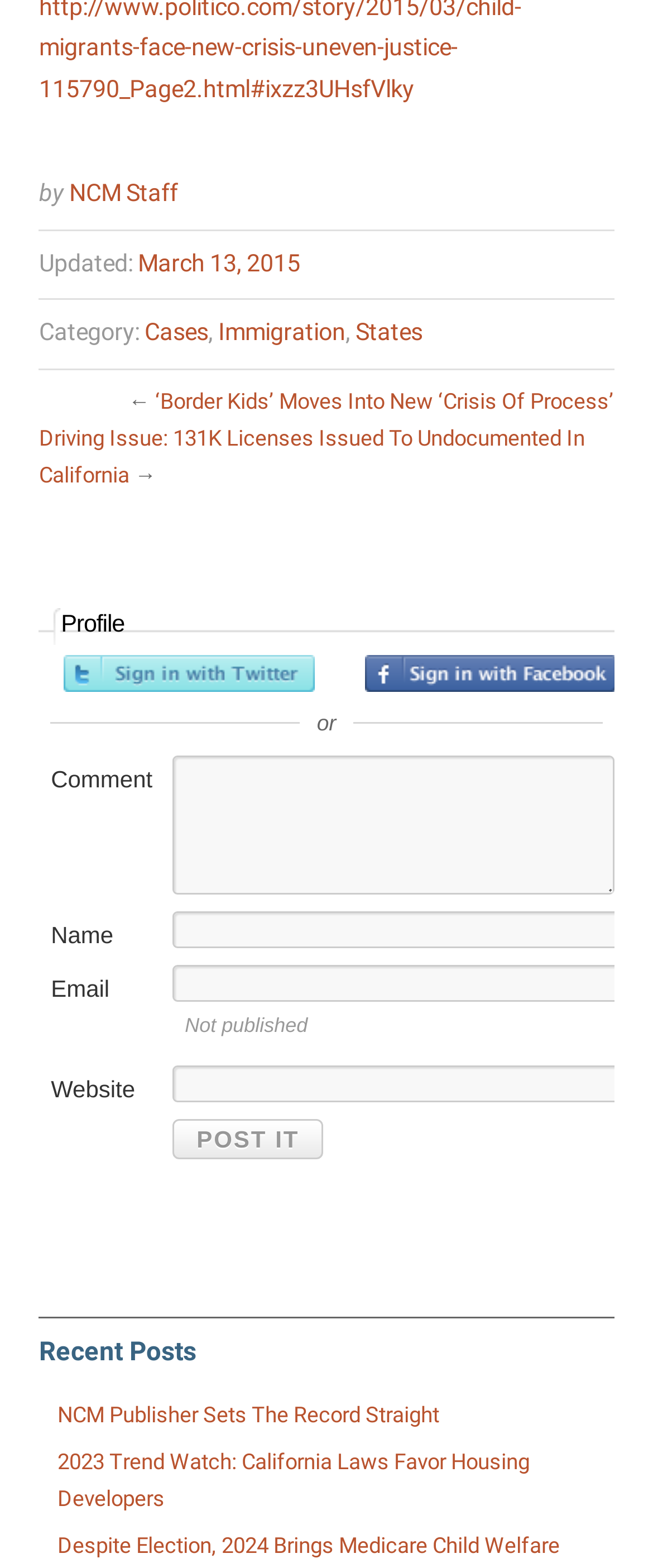Analyze the image and provide a detailed answer to the question: What is the purpose of the 'Sign in with Twitter' and 'Sign in with Facebook' links?

The links 'Sign in with Twitter' and 'Sign in with Facebook' are likely used to sign in to the website using Twitter or Facebook credentials, respectively, as an alternative to entering a username and password.